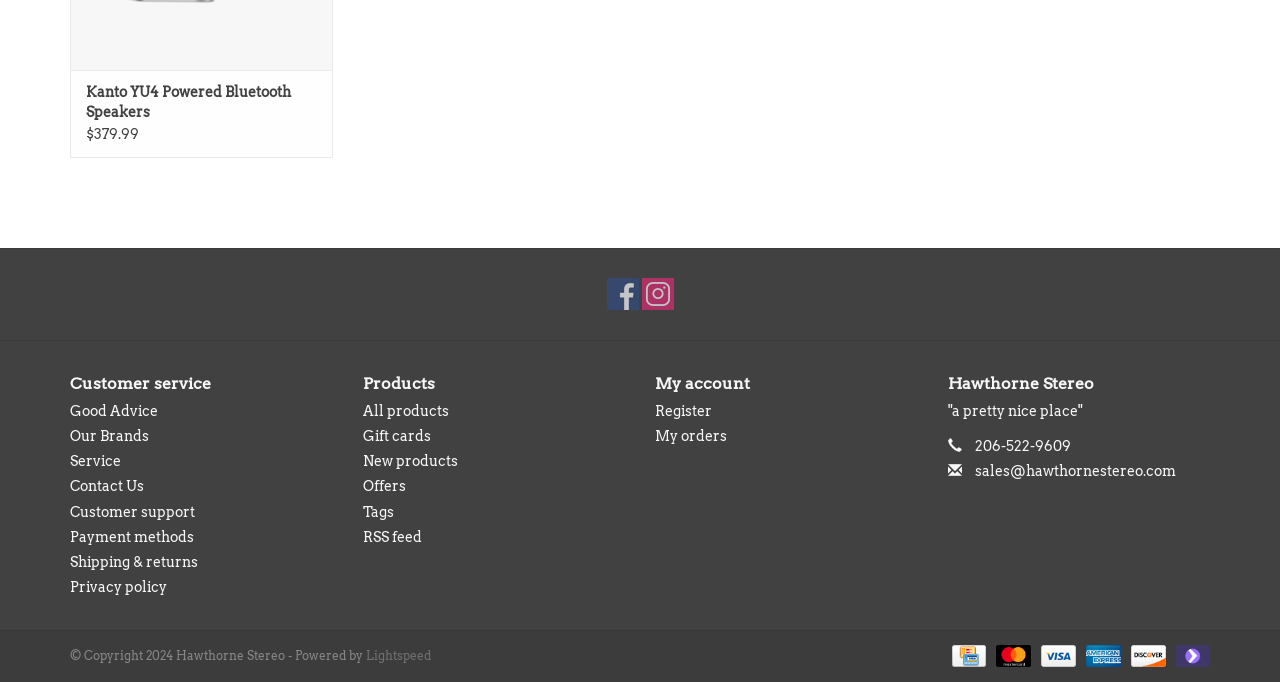Provide the bounding box coordinates of the HTML element described by the text: "aria-label="Instagram Hawthorne Stereo"". The coordinates should be in the format [left, top, right, bottom] with values between 0 and 1.

[0.501, 0.408, 0.526, 0.455]